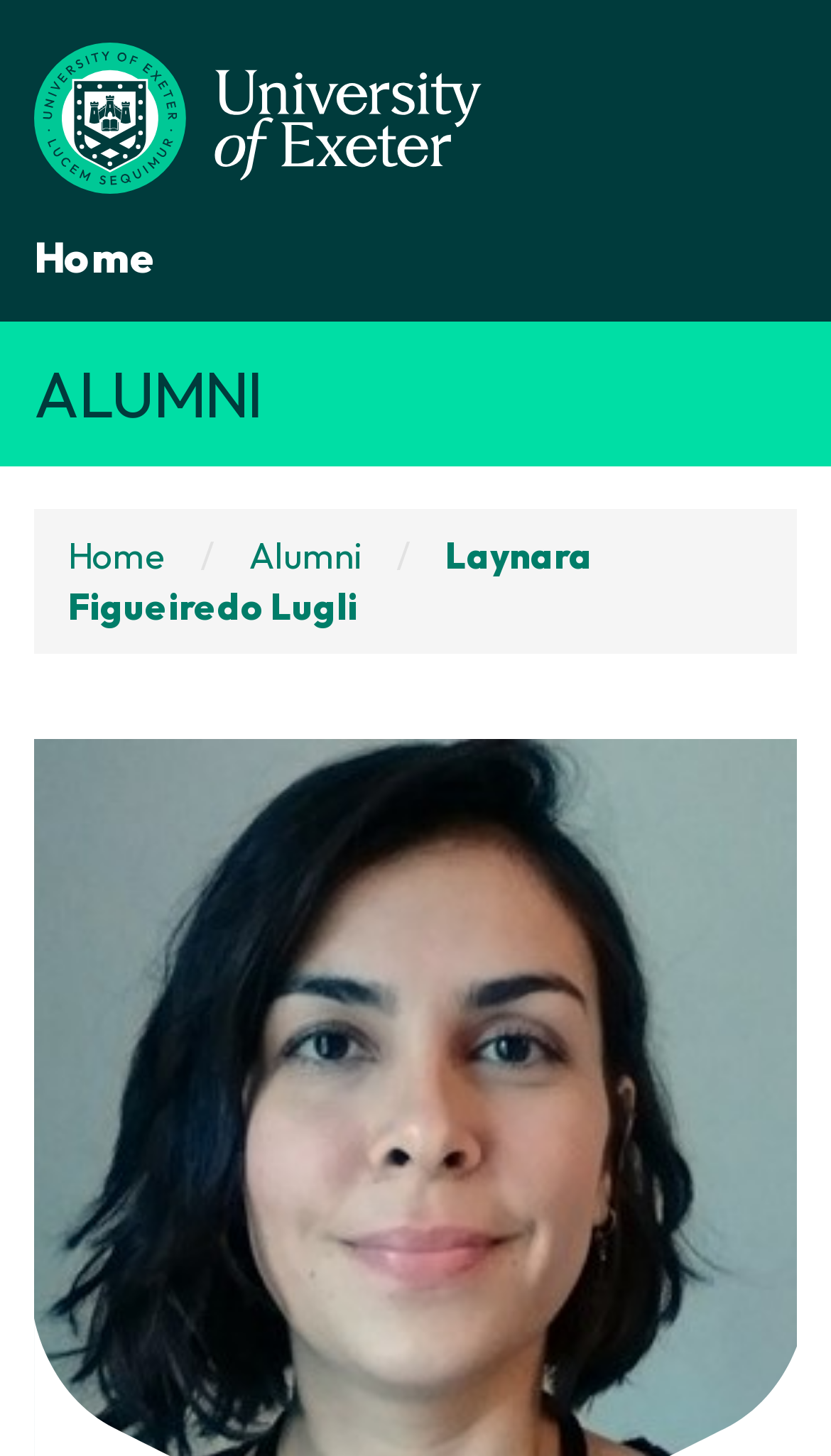What is the first navigation menu item?
Please give a detailed and thorough answer to the question, covering all relevant points.

The first navigation menu item can be determined by analyzing the bounding box coordinates. The element 'Alumni' has the smallest x1 value, indicating that it is the first element horizontally. Therefore, 'Alumni' is the first navigation menu item.